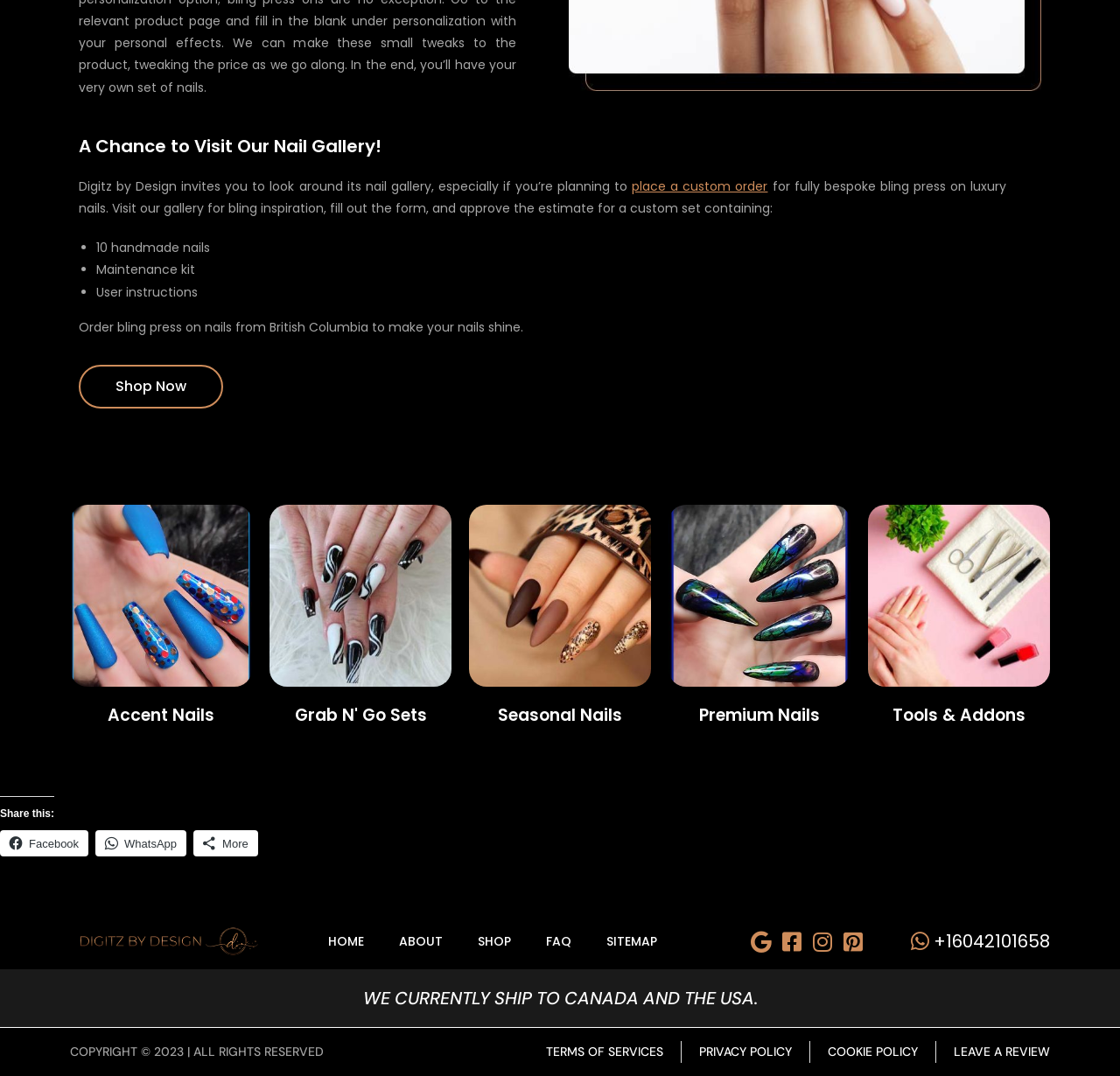Determine the bounding box for the HTML element described here: "Premium Nails (285)". The coordinates should be given as [left, top, right, bottom] with each number being a float between 0 and 1.

[0.597, 0.654, 0.759, 0.675]